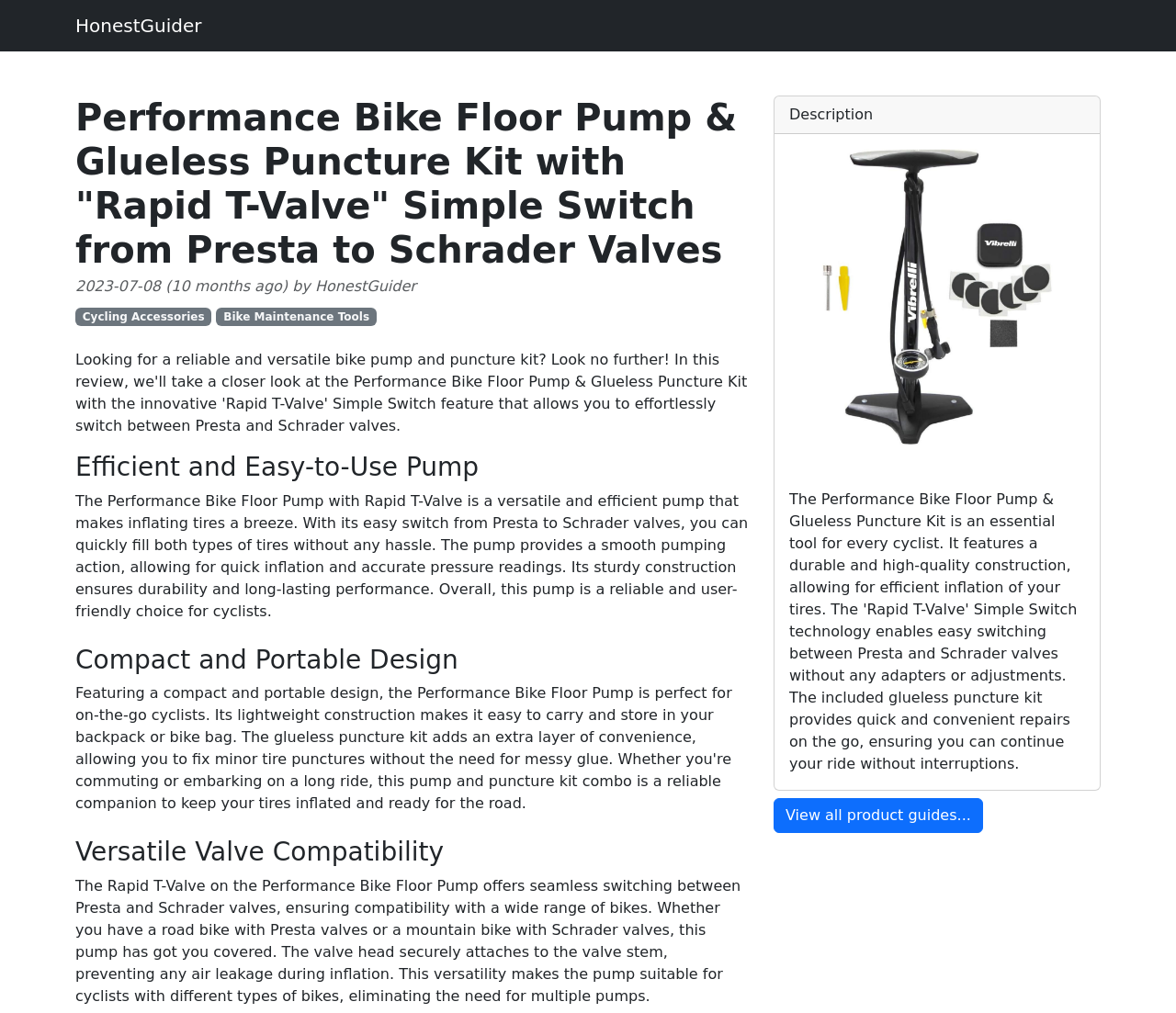What is the purpose of the Rapid T-Valve?
Give a single word or phrase as your answer by examining the image.

Seamless switching between Presta and Schrader valves